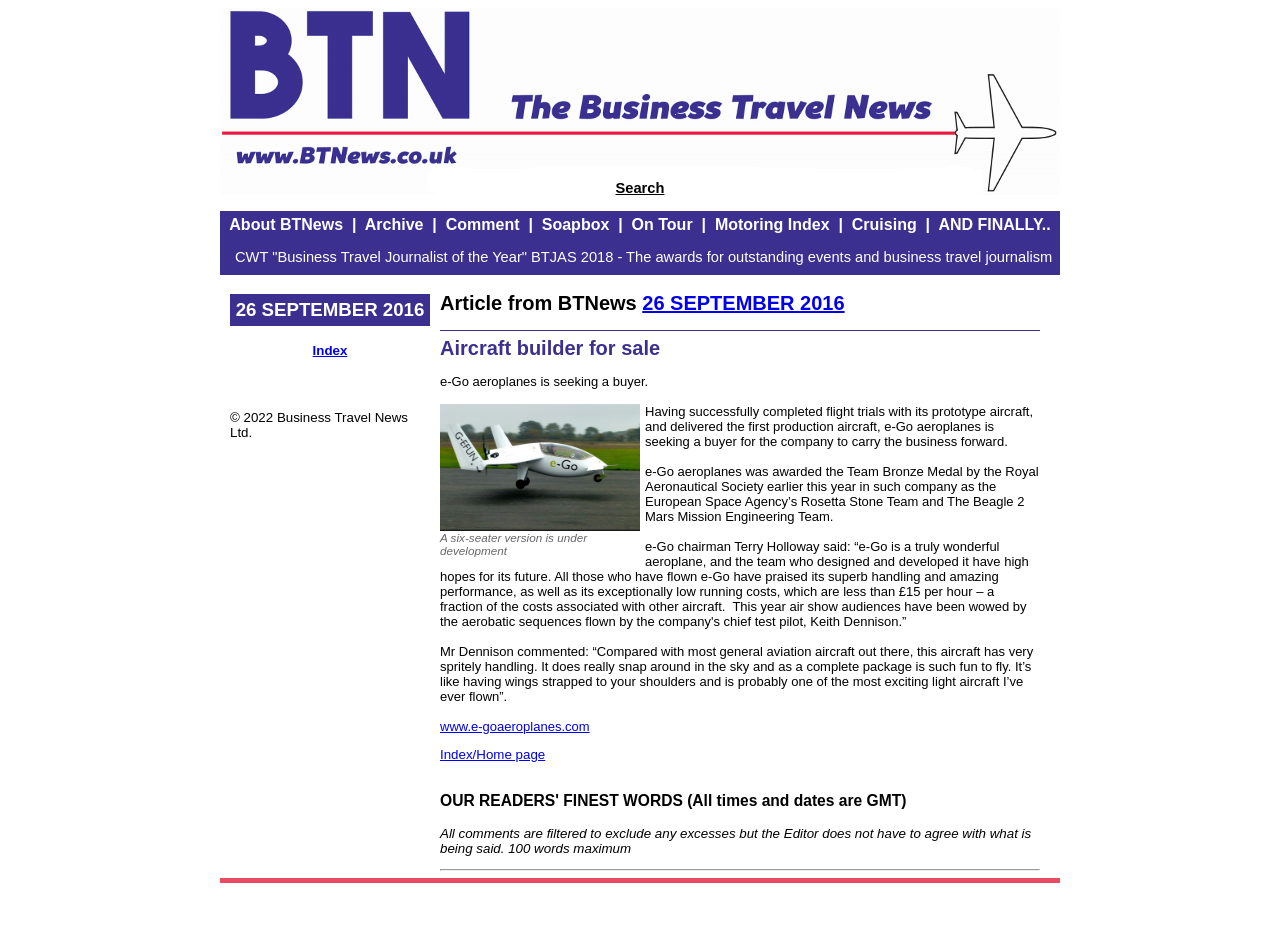What is the date of the article on this webpage?
We need a detailed and exhaustive answer to the question. Please elaborate.

I found the answer by looking at the text content of the webpage, specifically the date mentioned in the heading of the article and in the paragraph that mentions 'Article from BTNews 26 SEPTEMBER 2016'.